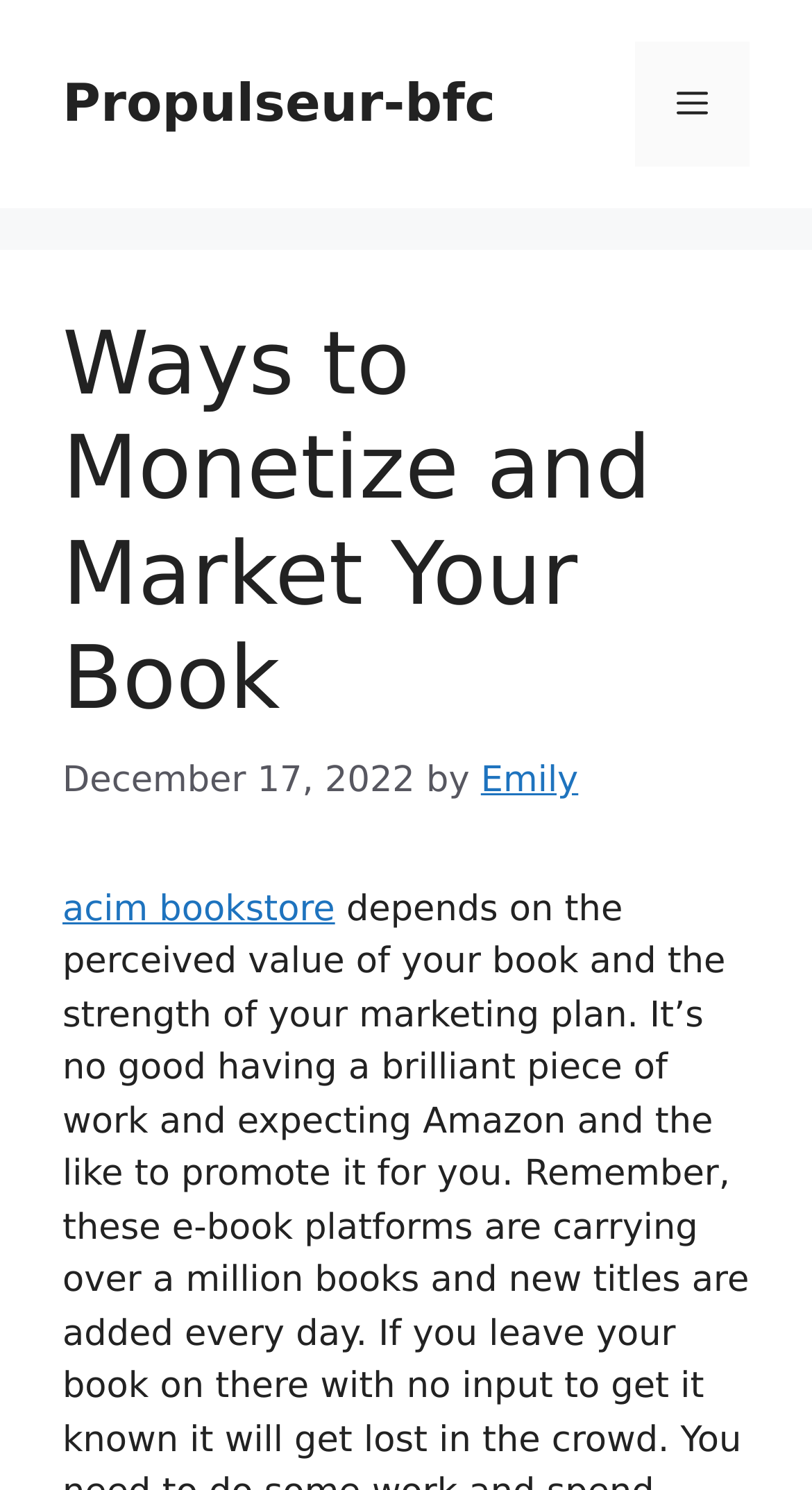What is the purpose of the button in the navigation section?
Give a detailed response to the question by analyzing the screenshot.

I found the purpose of the button by looking at the button element in the navigation section, which has the text 'Menu' and is not expanded, indicating that it controls the primary menu.